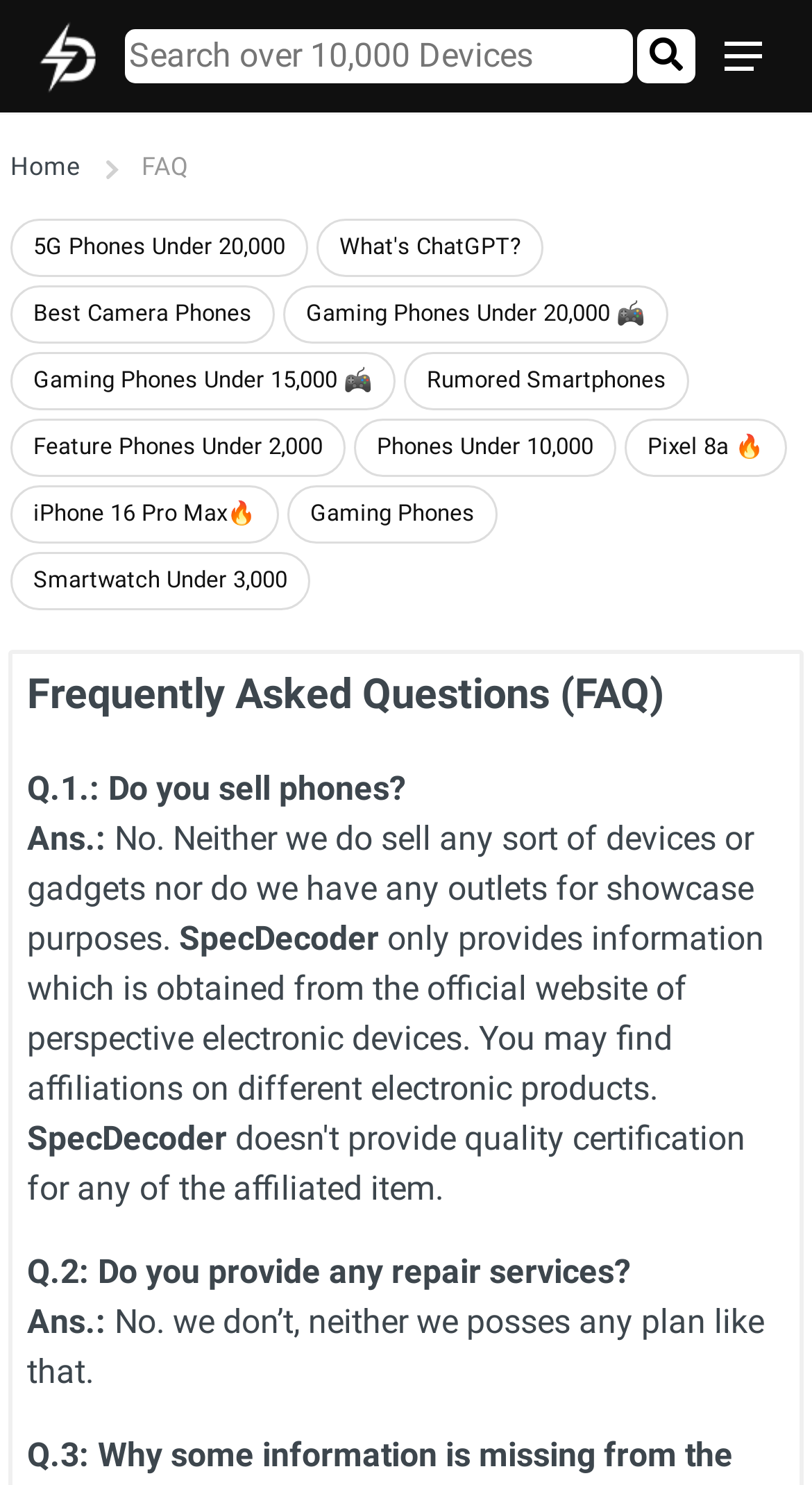How many links are there in the breadcrumb navigation?
Refer to the image and provide a one-word or short phrase answer.

1